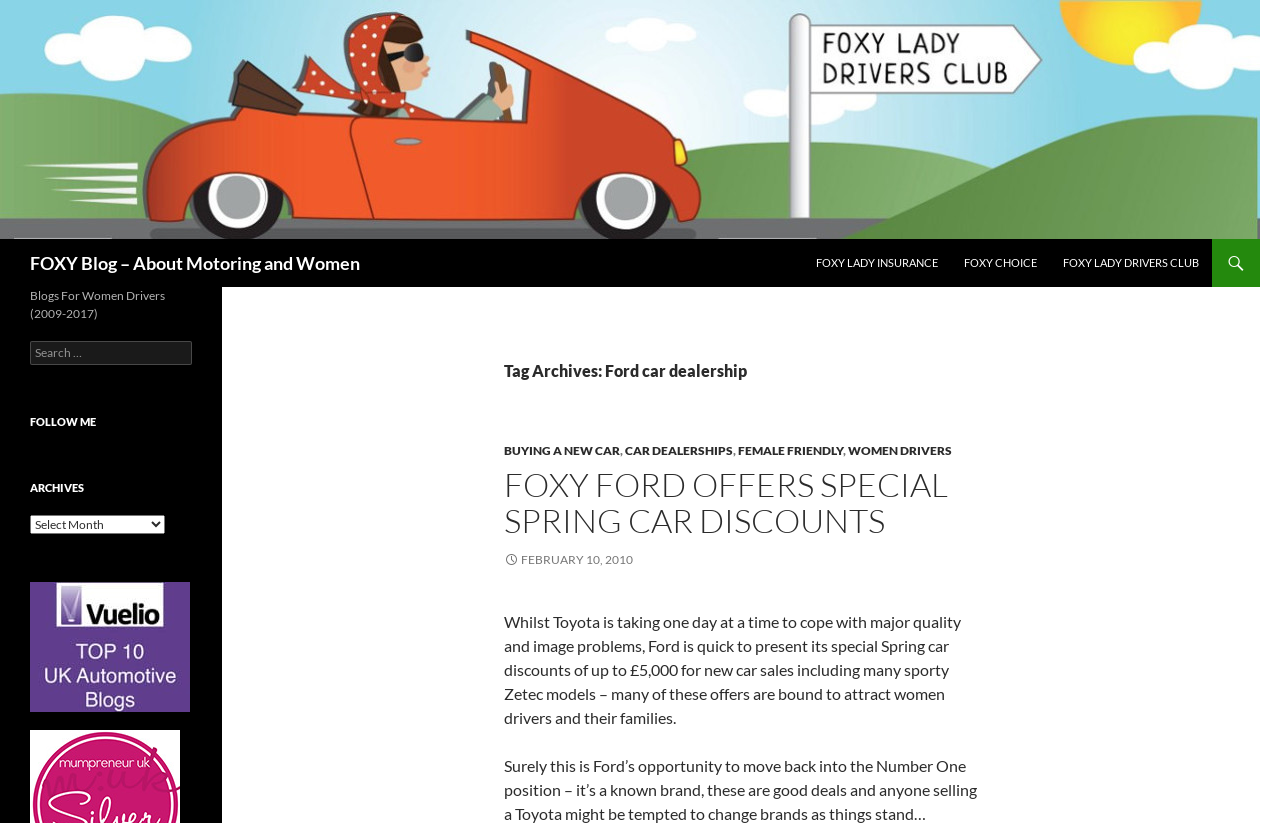Identify the webpage's primary heading and generate its text.

FOXY Blog – About Motoring and Women